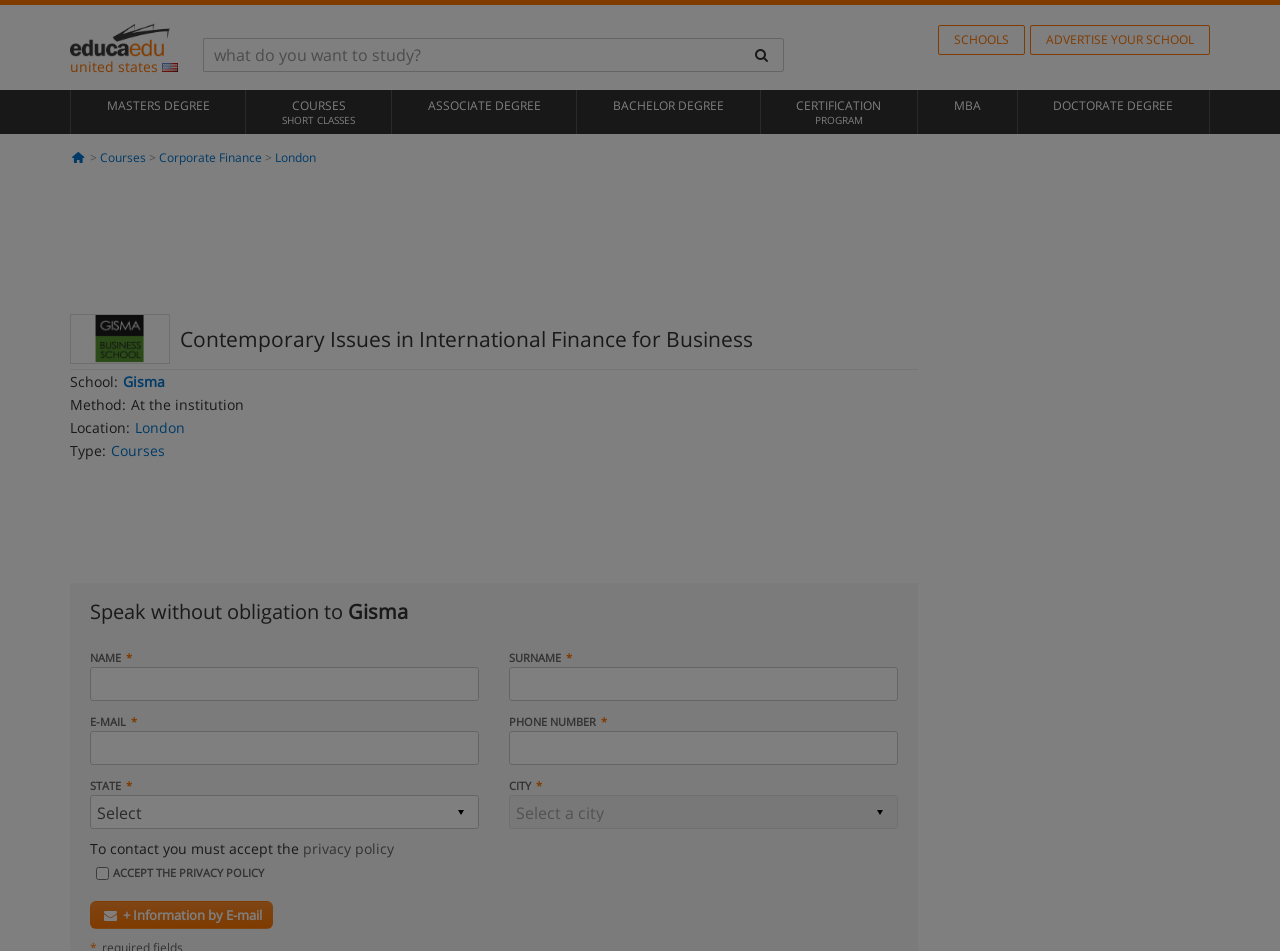Using floating point numbers between 0 and 1, provide the bounding box coordinates in the format (top-left x, top-left y, bottom-right x, bottom-right y). Locate the UI element described here: parent_node: PHONE NUMBER name="telefono"

[0.397, 0.768, 0.701, 0.804]